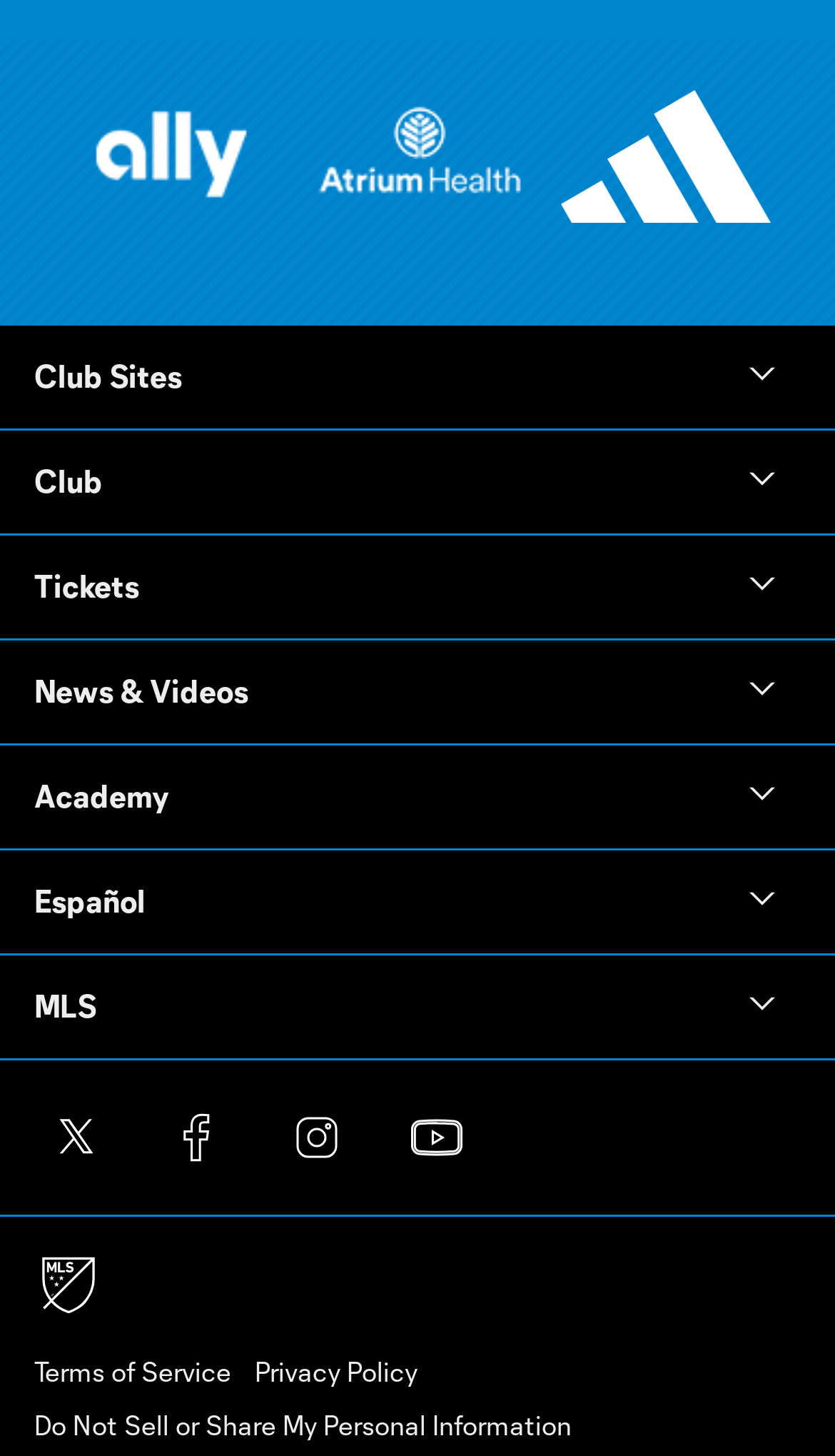Using the information from the screenshot, answer the following question thoroughly:
What is the last link at the bottom?

The last link at the bottom is 'Do Not Sell or Share My Personal Information' which has a bounding box of [0.041, 0.968, 0.685, 0.988] and is likely related to privacy policy.